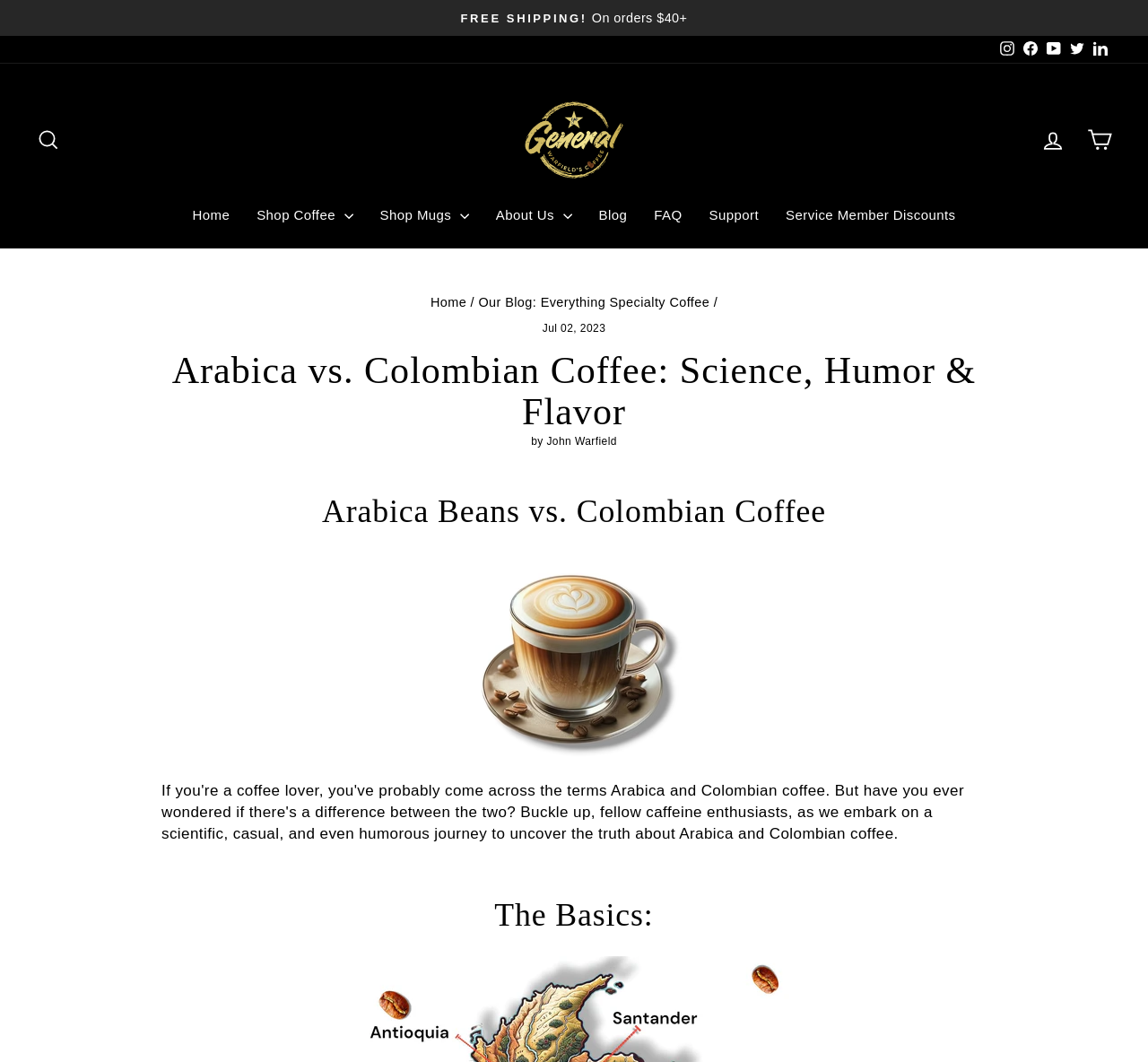Bounding box coordinates should be in the format (top-left x, top-left y, bottom-right x, bottom-right y) and all values should be floating point numbers between 0 and 1. Determine the bounding box coordinate for the UI element described as: Our Blog: Everything Specialty Coffee

[0.417, 0.278, 0.618, 0.292]